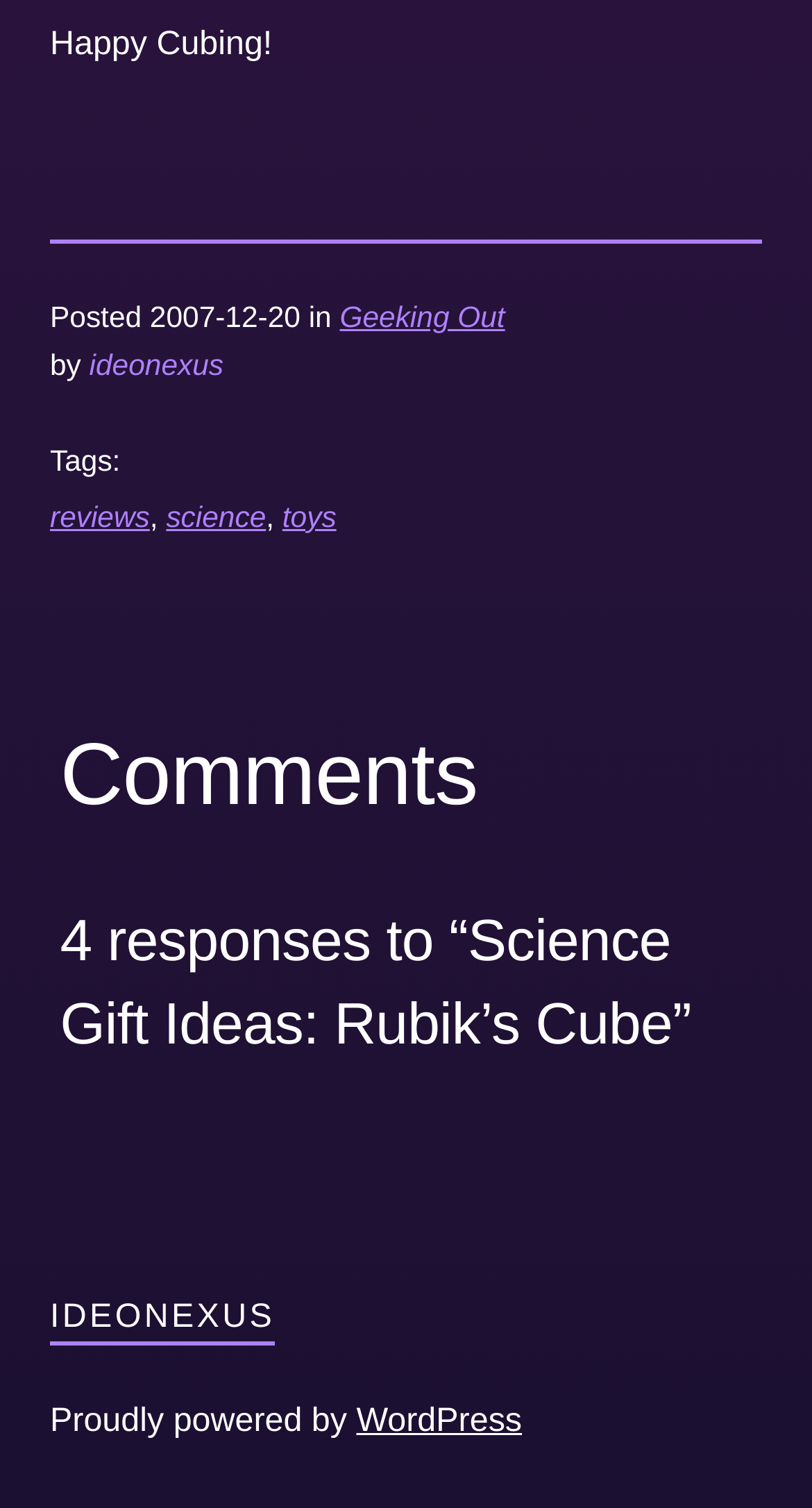Use the details in the image to answer the question thoroughly: 
Who is the author of the blog post?

The author of the blog post can be identified by looking at the text element with ID 322, which is a child of the root element and contains the text 'ideonexus', indicating that it is the author's name.